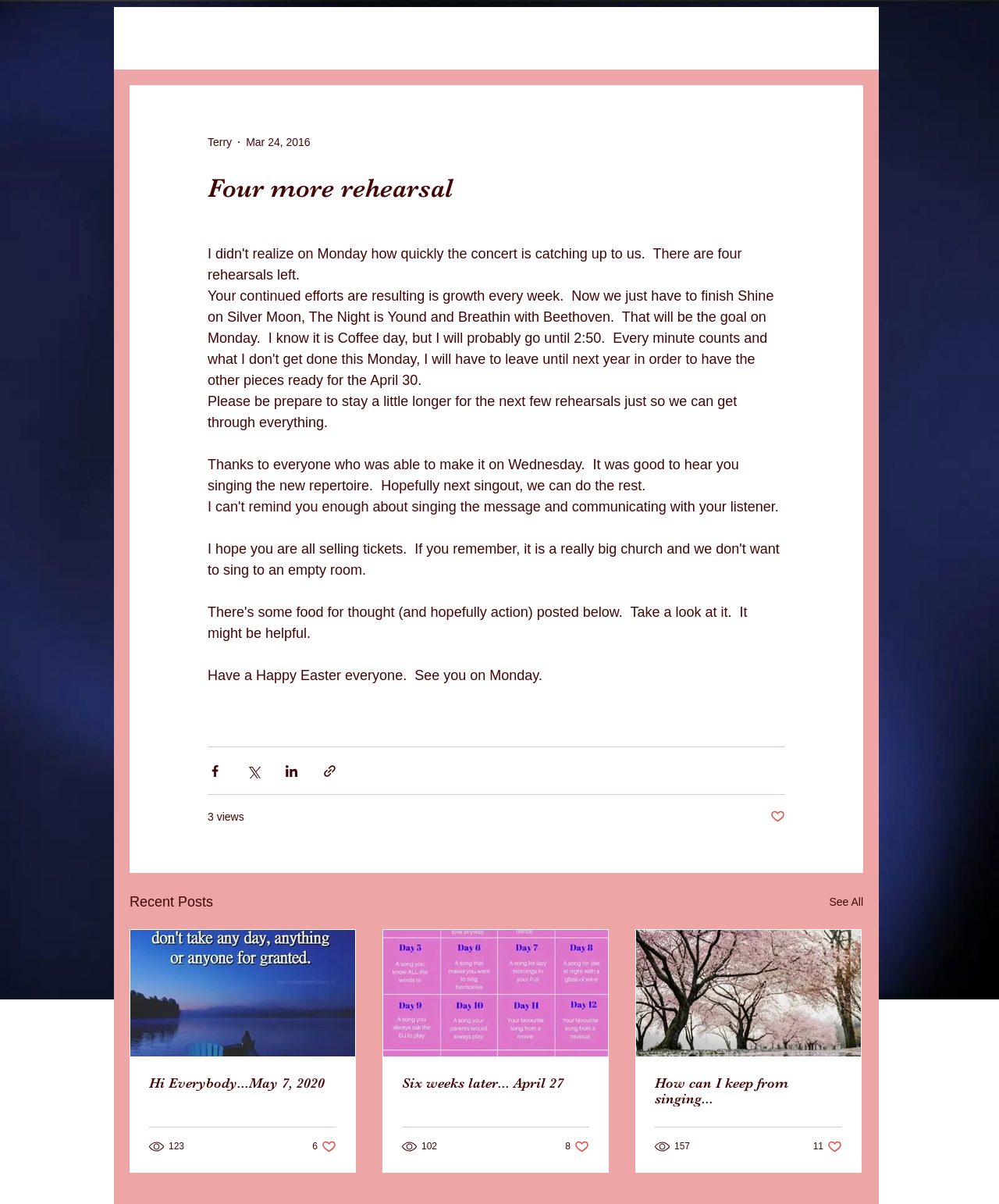Please answer the following question using a single word or phrase: 
What is the date of the post 'Six weeks later... April 27'?

April 27